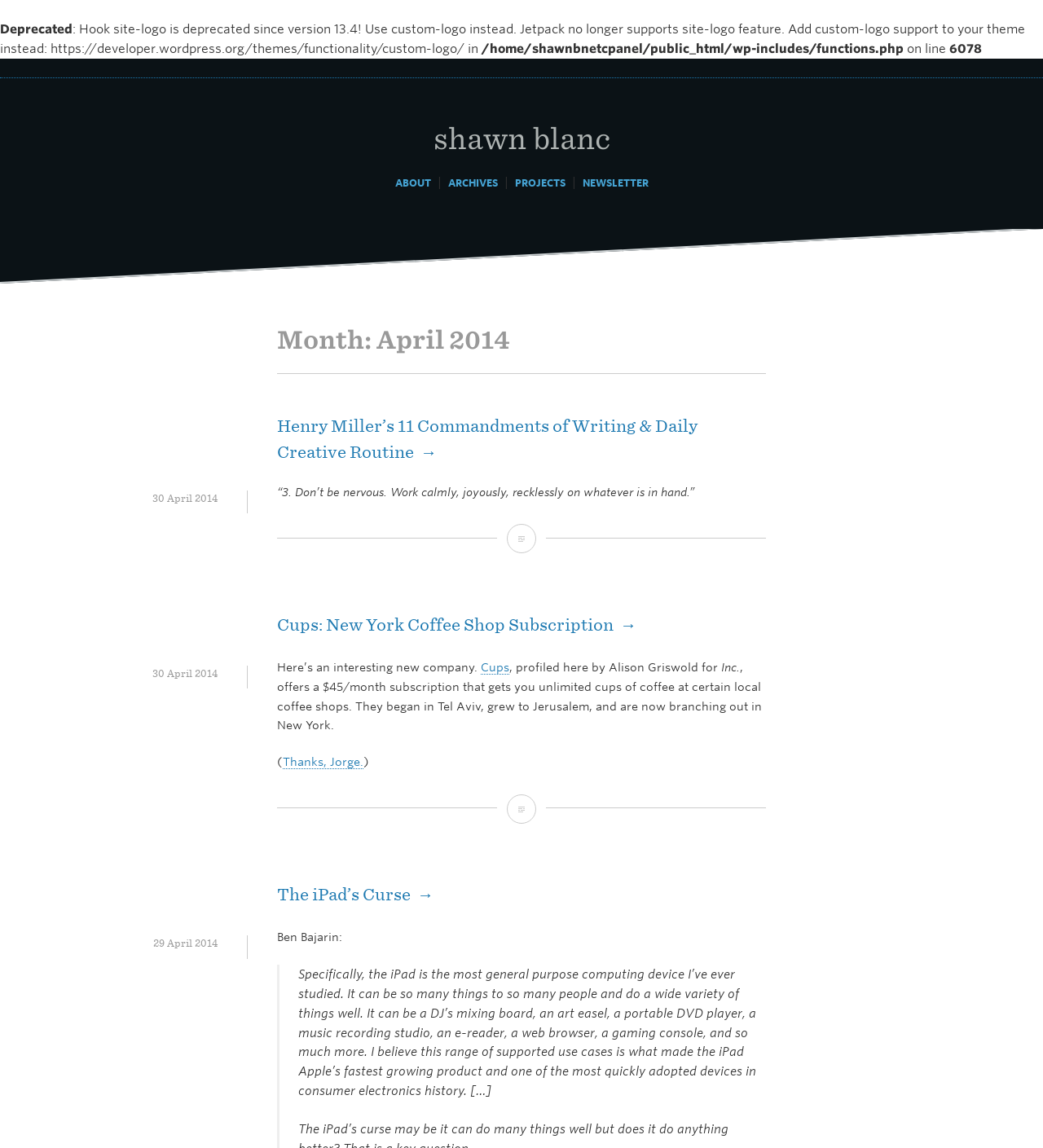Determine the bounding box coordinates of the section to be clicked to follow the instruction: "read the article 'Henry Miller’s 11 Commandments of Writing & Daily Creative Routine'". The coordinates should be given as four float numbers between 0 and 1, formatted as [left, top, right, bottom].

[0.266, 0.36, 0.734, 0.406]